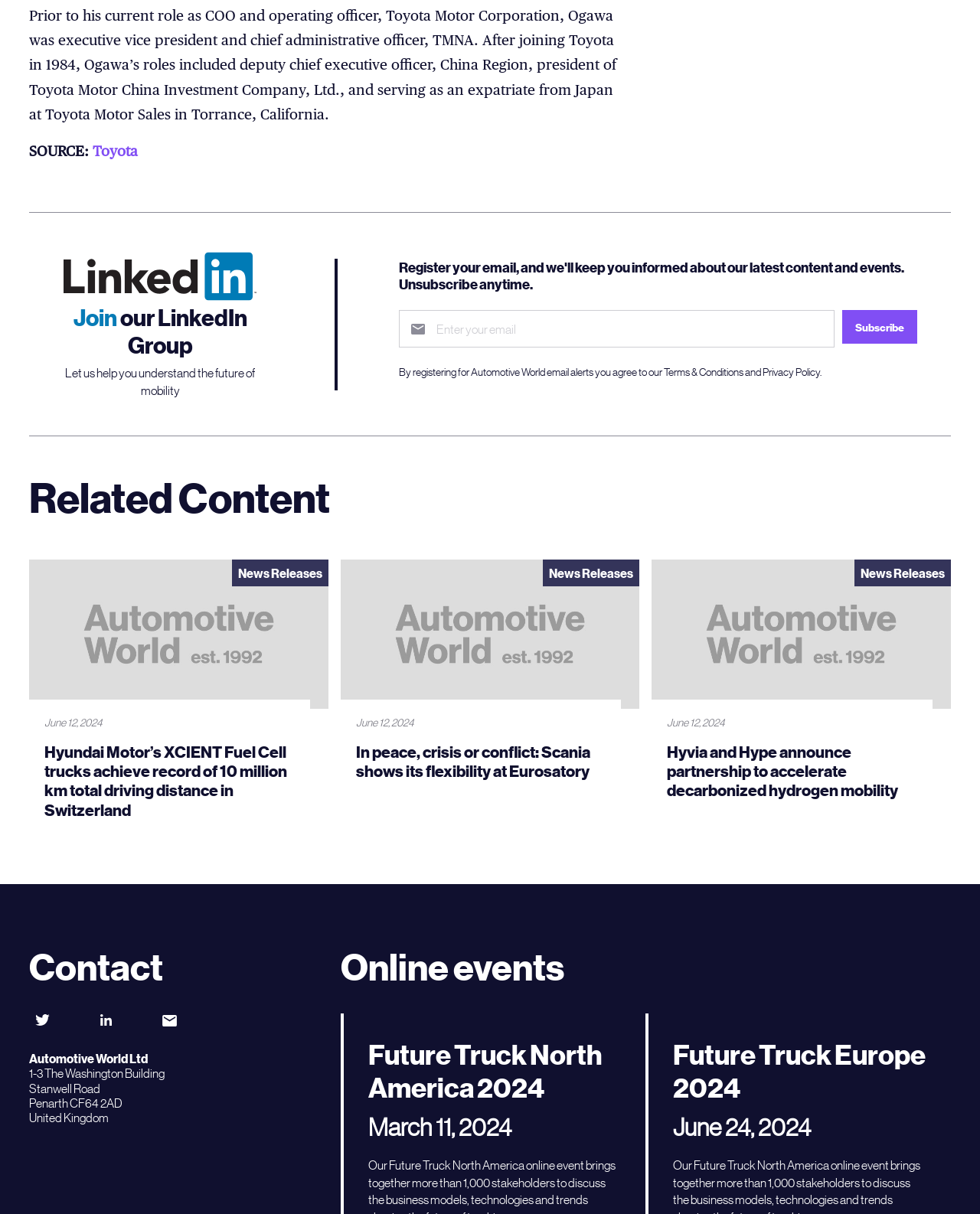Given the content of the image, can you provide a detailed answer to the question?
What is the location of Automotive World Ltd?

The group element at the bottom of the webpage contains a series of StaticText elements with addresses, including 'Penarth' and 'United Kingdom', indicating that the location of Automotive World Ltd is Penarth, United Kingdom.